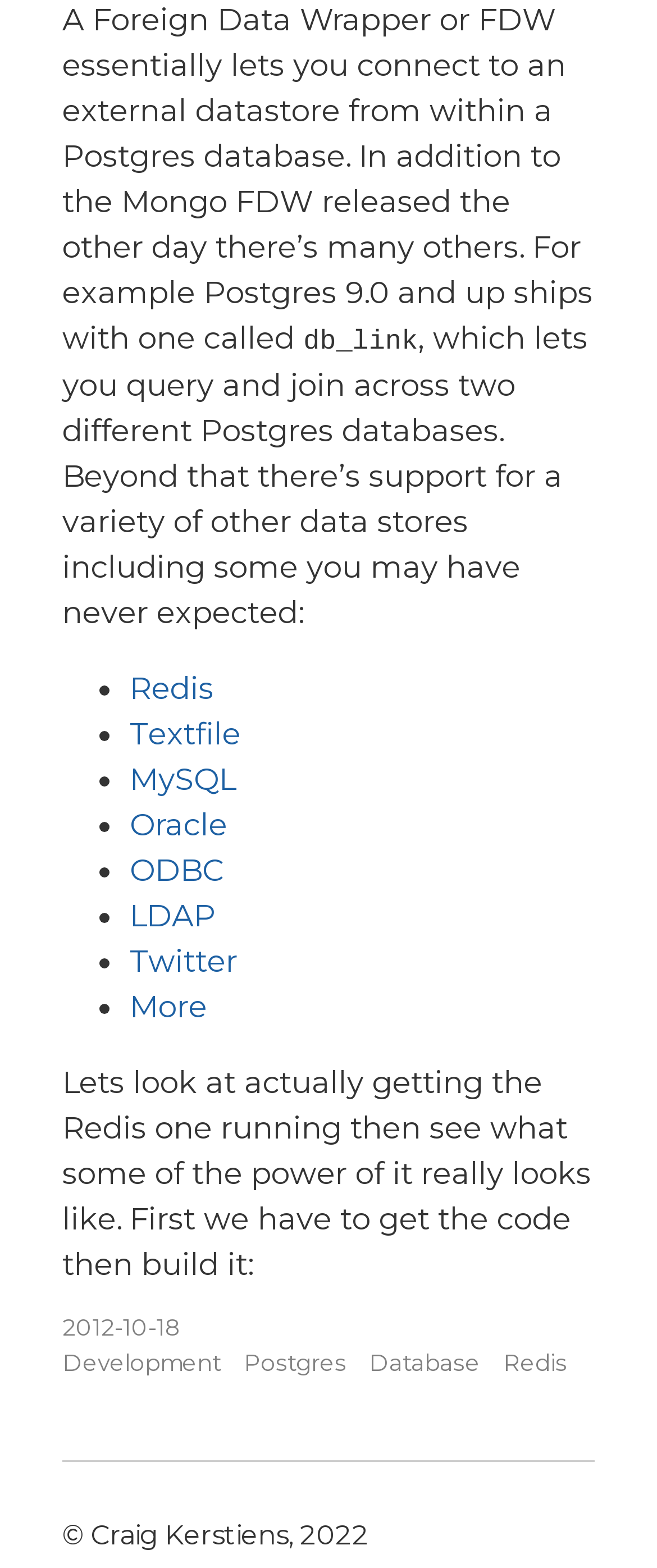What is the topic of the article?
Answer the question with a single word or phrase by looking at the picture.

Redis